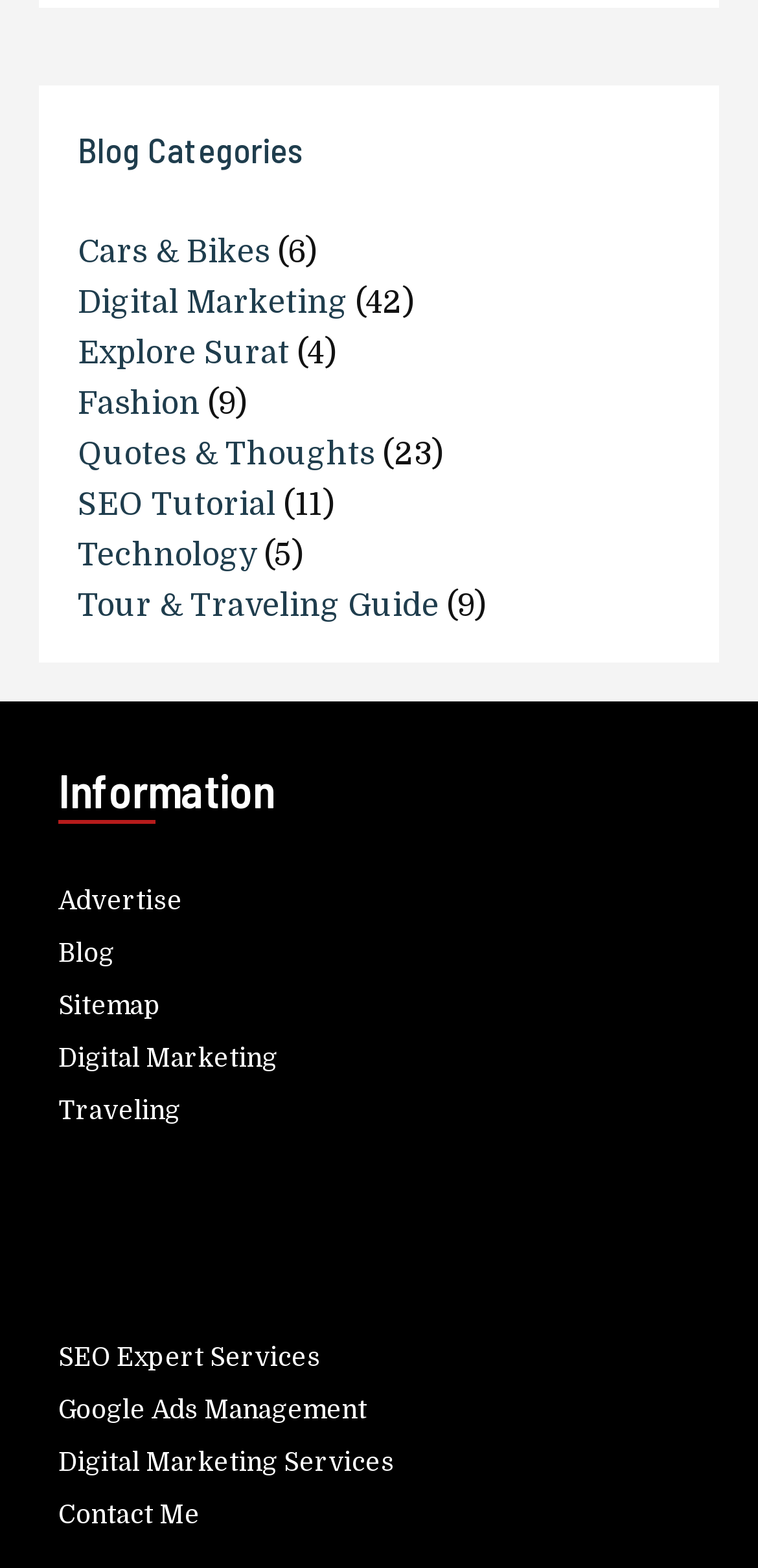How many links are there under the last complementary section?
Look at the screenshot and respond with one word or a short phrase.

4